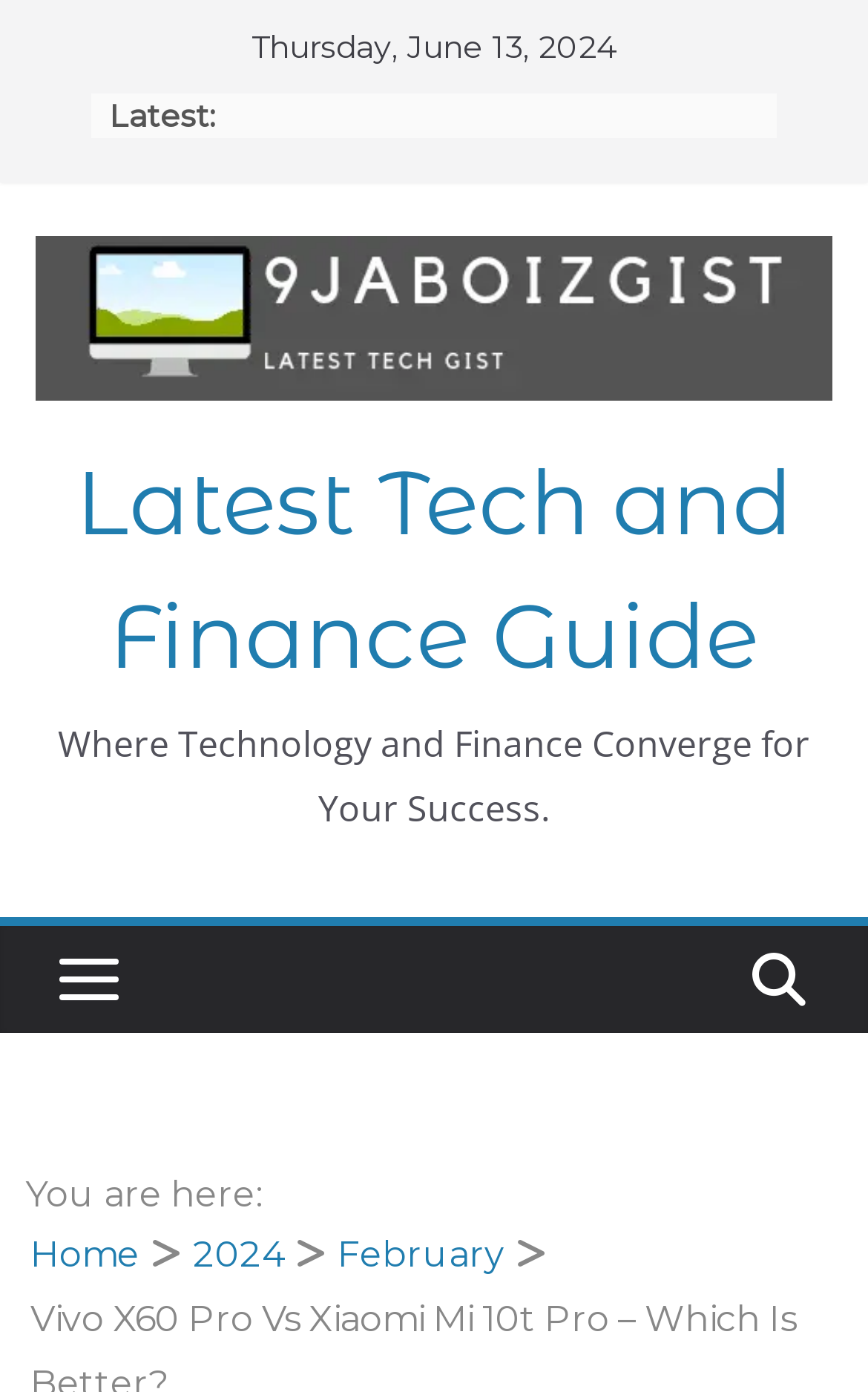Generate a comprehensive description of the webpage.

The webpage appears to be a comparison review between the Vivo X60 Pro and Xiaomi Mi 10T Pro smartphones. At the top, there is a date displayed as "Thursday, June 13, 2024". Below the date, there is a section labeled "Latest:" with a link to "Smartphones Review, Price, Specs and Features" accompanied by an image. 

To the right of the "Latest:" section, there is a heading titled "Latest Tech and Finance Guide" with a link to the same title. Below this heading, there is a descriptive text stating "Where Technology and Finance Converge for Your Success." 

Further down, there is a small image, followed by a breadcrumb navigation section with the text "You are here:" and links to "Home", "2024", and "February".